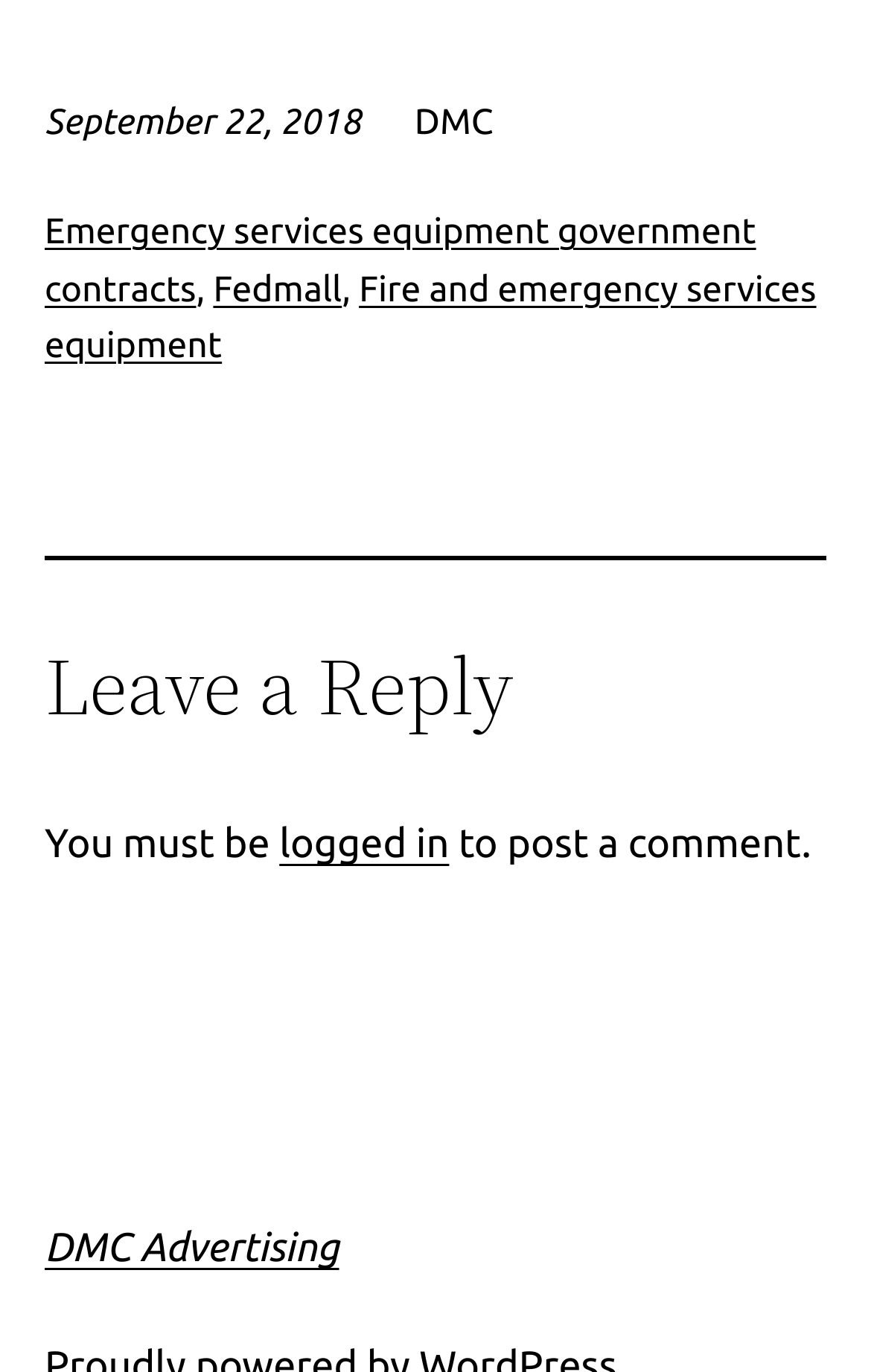Please determine the bounding box of the UI element that matches this description: logged in. The coordinates should be given as (top-left x, top-left y, bottom-right x, bottom-right y), with all values between 0 and 1.

[0.321, 0.599, 0.516, 0.632]